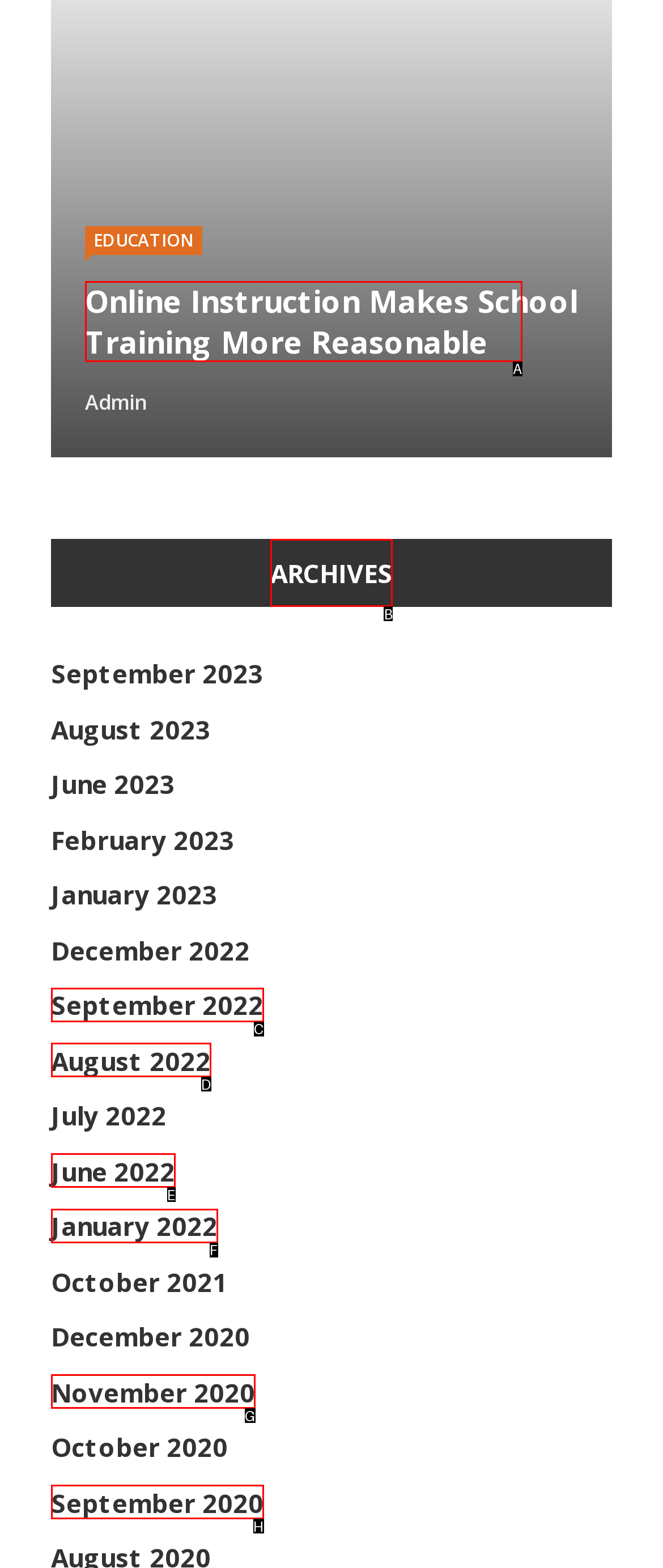Identify which HTML element should be clicked to fulfill this instruction: Browse ARCHIVES section Reply with the correct option's letter.

B